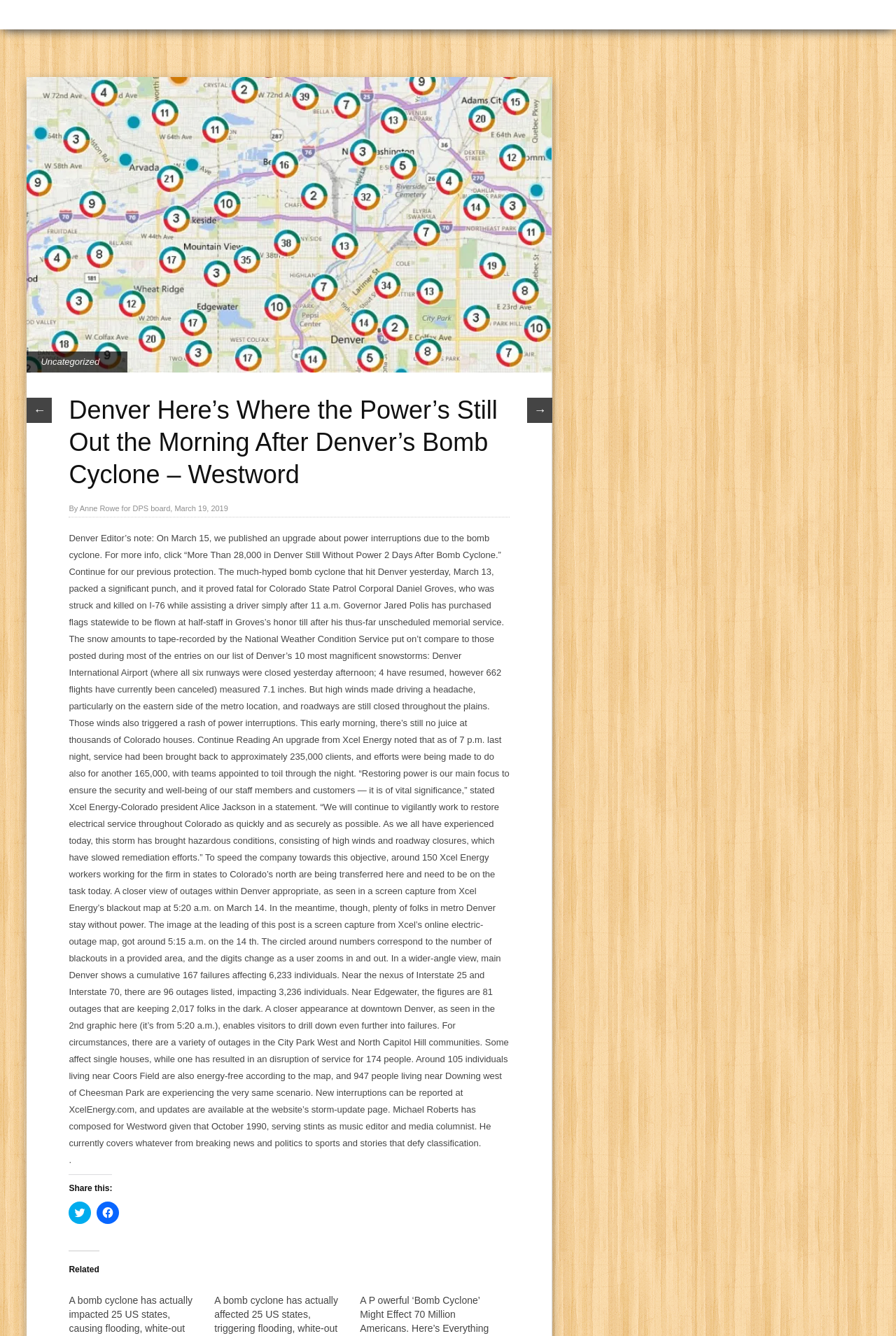For the given element description Color Awesomeness, determine the bounding box coordinates of the UI element. The coordinates should follow the format (top-left x, top-left y, bottom-right x, bottom-right y) and be within the range of 0 to 1.

[0.103, 0.964, 0.188, 0.971]